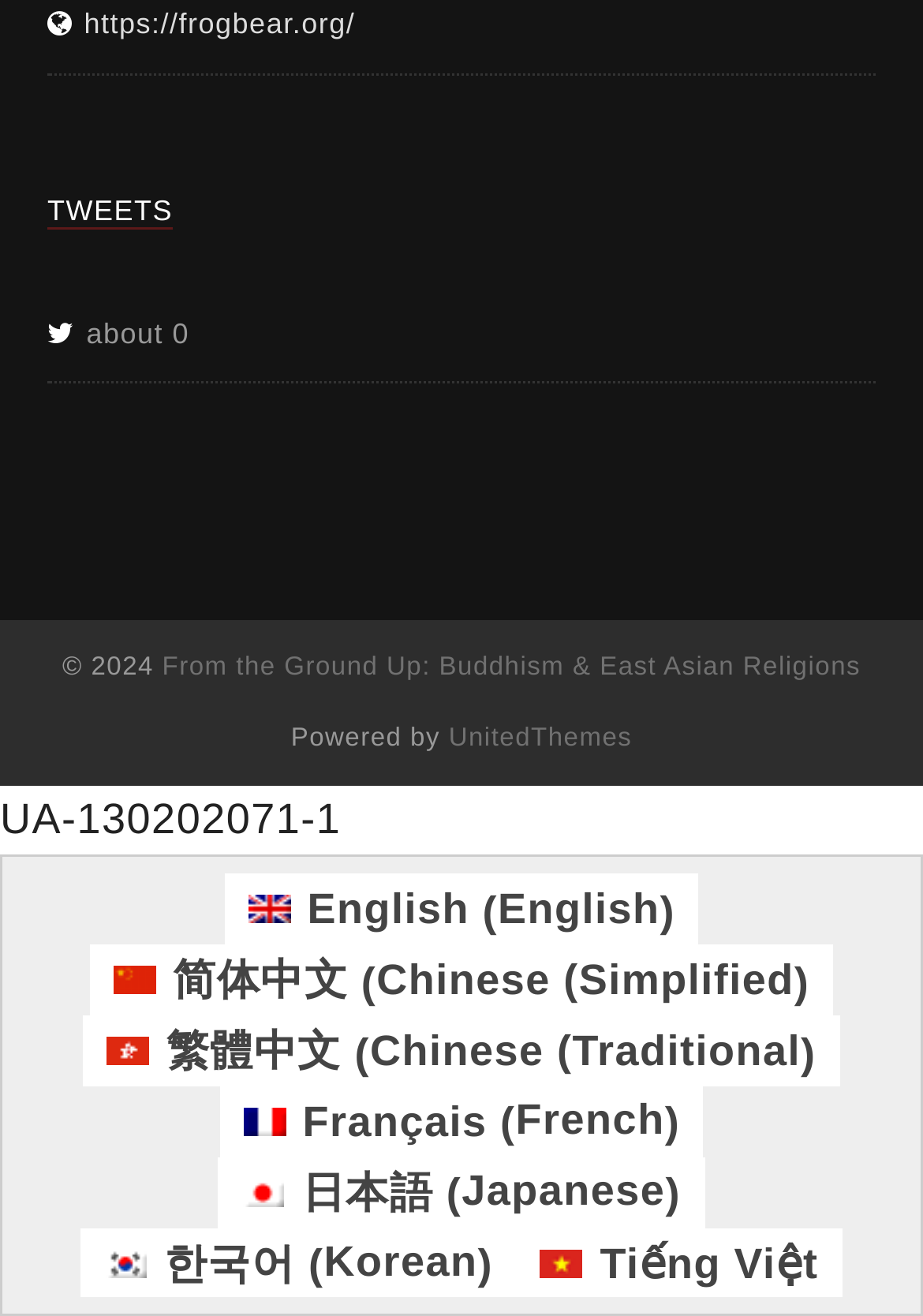Locate the bounding box coordinates of the element that should be clicked to execute the following instruction: "switch to French".

[0.238, 0.825, 0.762, 0.879]